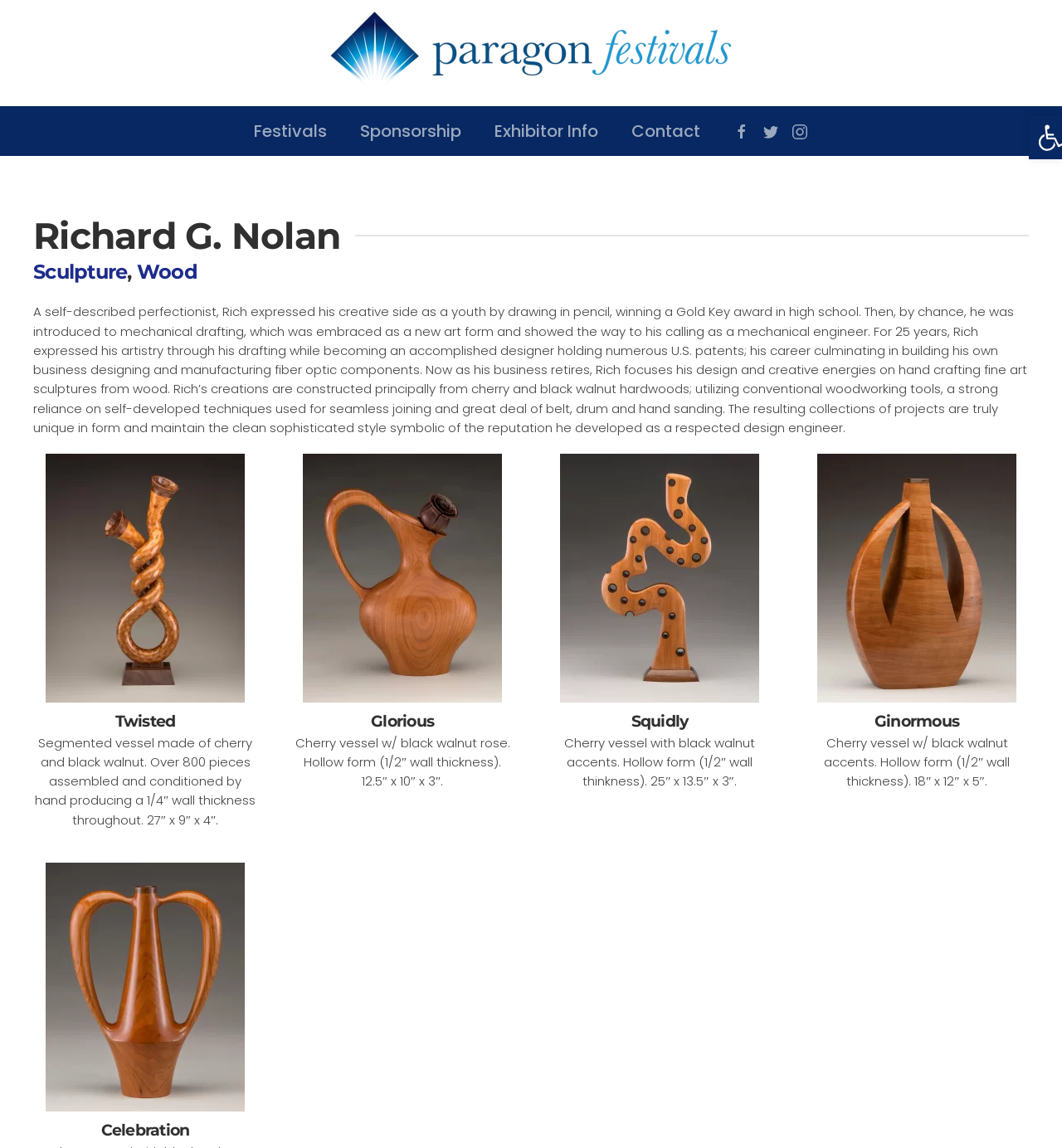Please identify the bounding box coordinates for the region that you need to click to follow this instruction: "Click on the 'Festivals' link".

[0.239, 0.1, 0.308, 0.129]